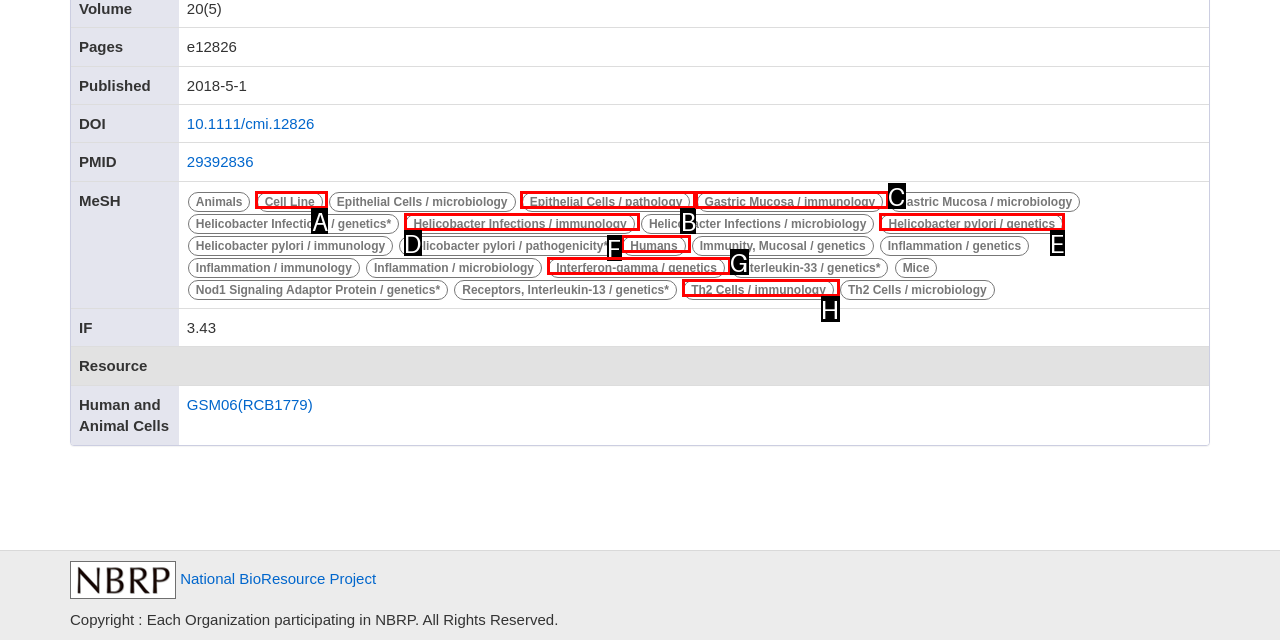Identify the UI element described as: Cell Line
Answer with the option's letter directly.

A